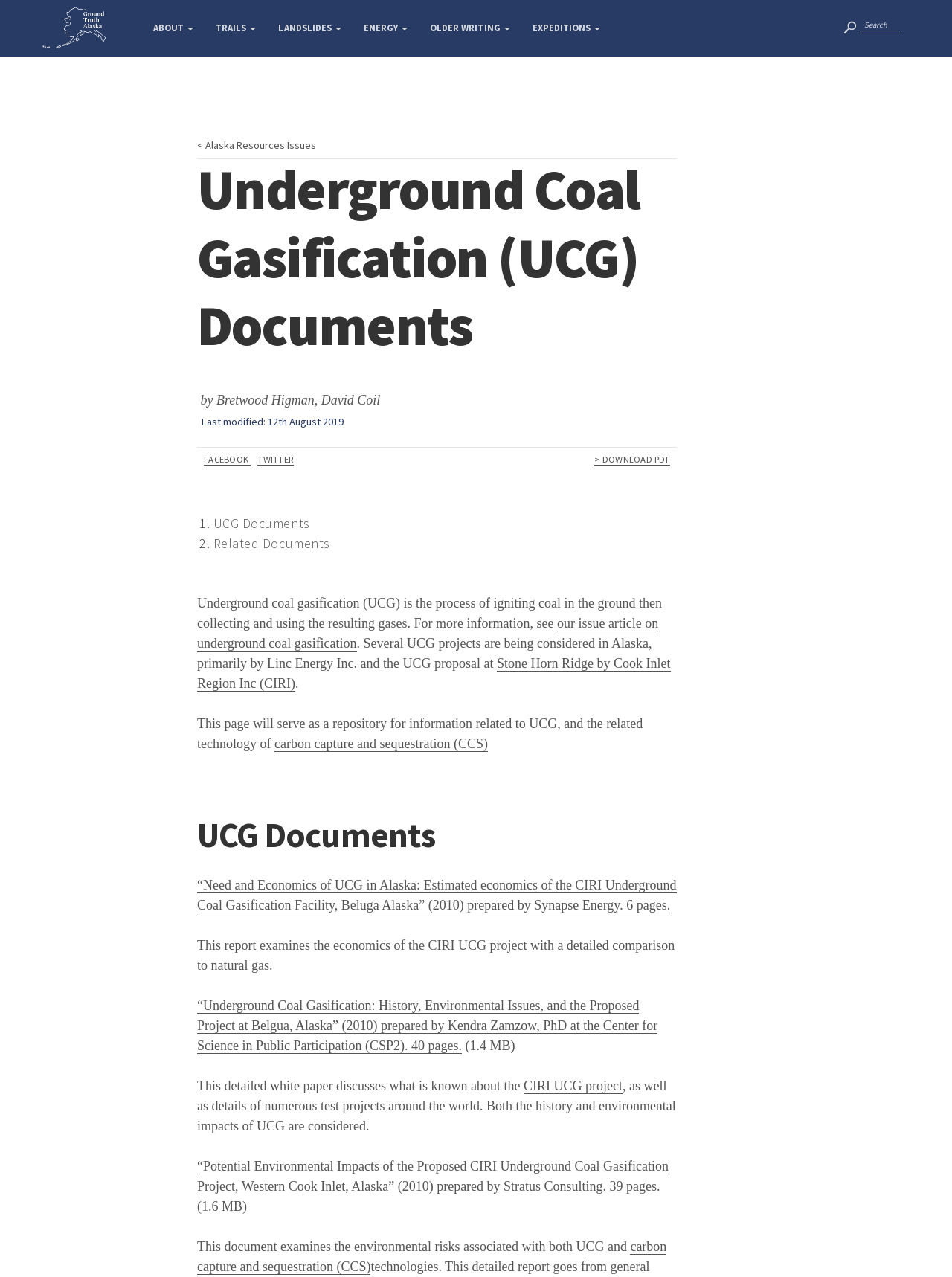Find the bounding box coordinates for the element described here: "> Download PDF".

[0.625, 0.355, 0.704, 0.365]